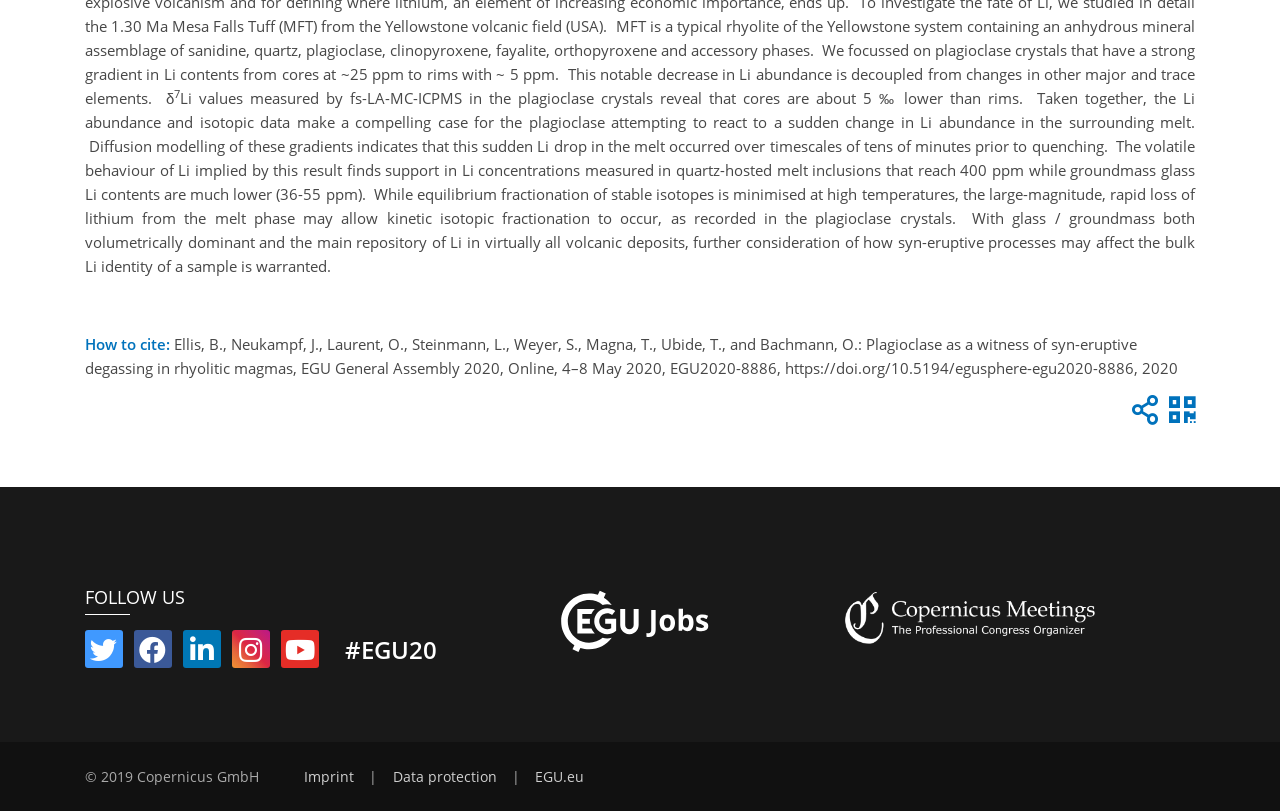Identify the bounding box coordinates for the UI element described by the following text: "Imprint". Provide the coordinates as four float numbers between 0 and 1, in the format [left, top, right, bottom].

[0.238, 0.947, 0.277, 0.969]